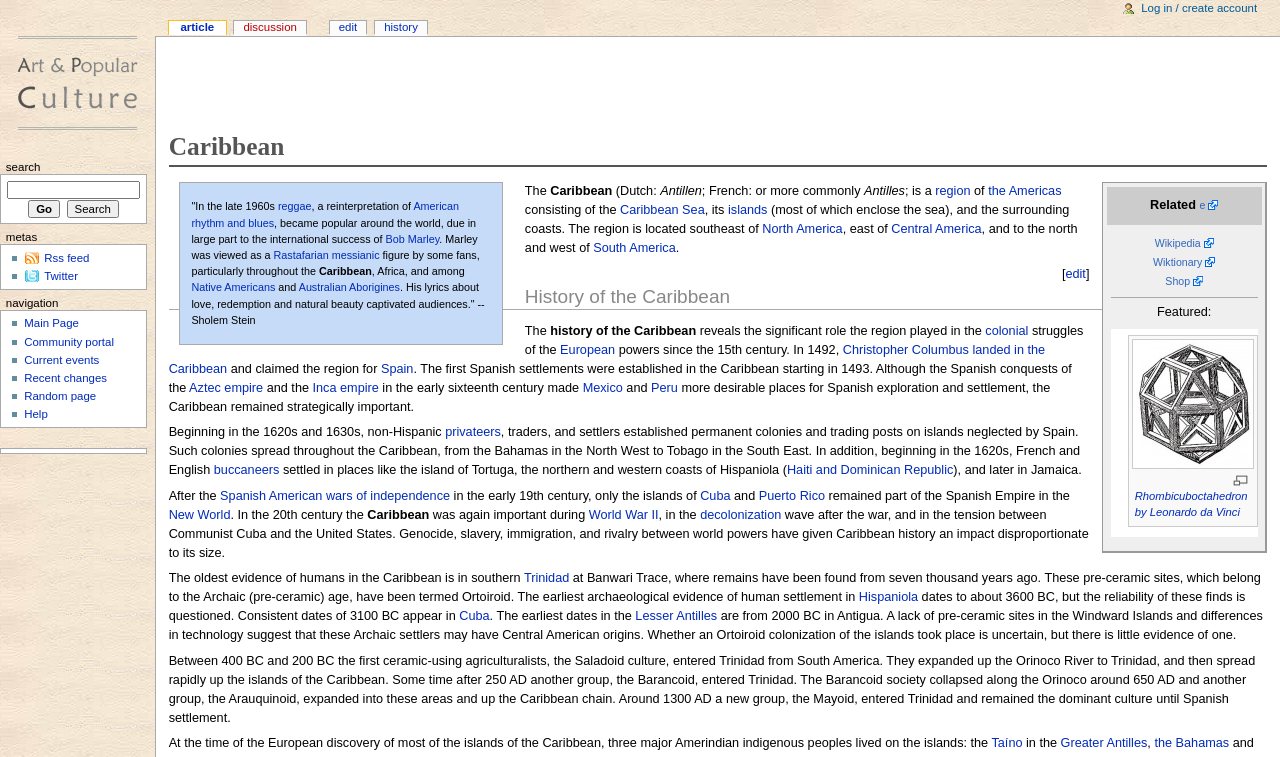Please provide a comprehensive answer to the question below using the information from the image: What is the region described in the webpage?

The webpage is about the Caribbean region, which is described as a region of the Americas consisting of the Caribbean Sea, its islands, and the surrounding coasts.